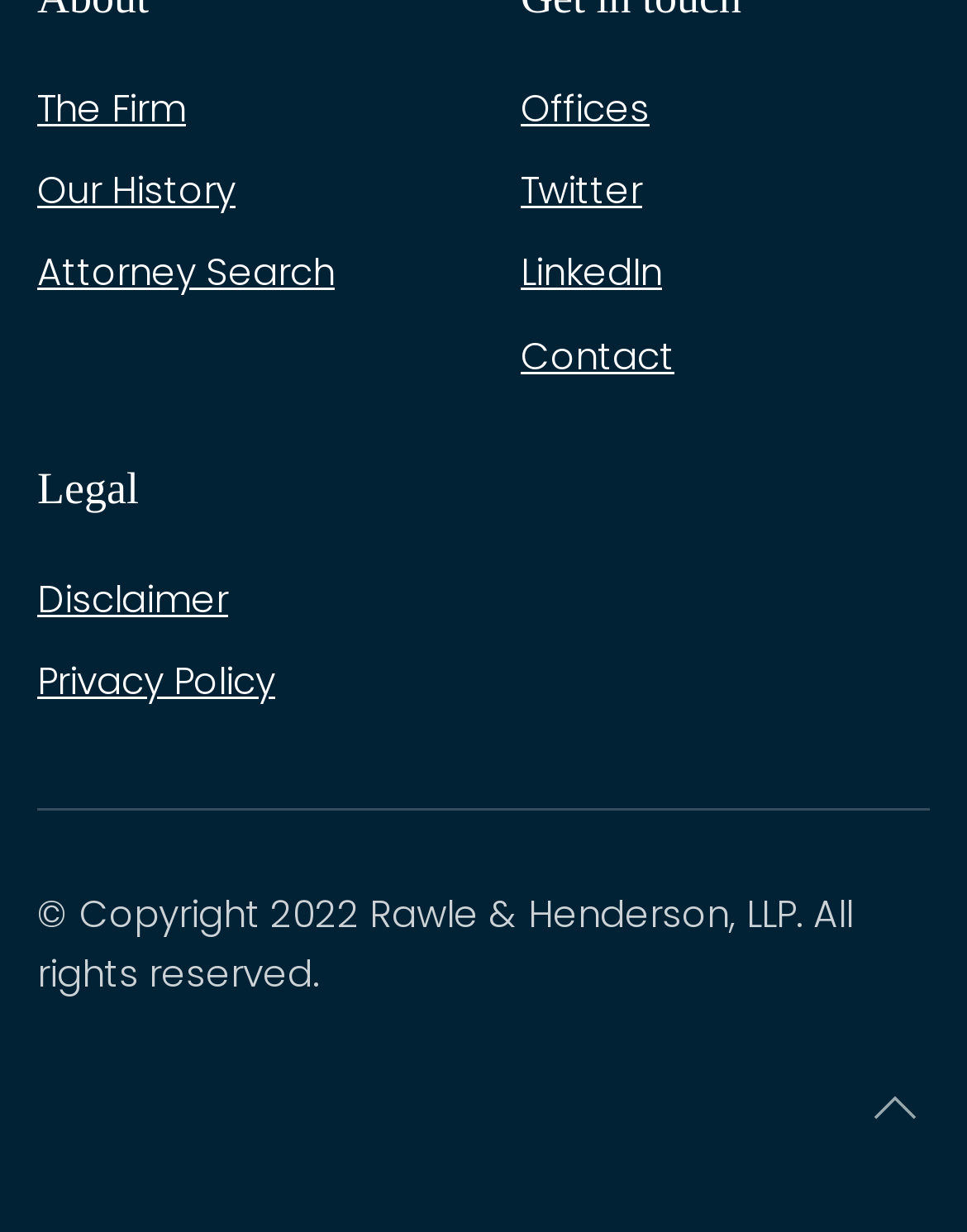How many links are there in the top-left section?
Look at the image and respond with a single word or a short phrase.

3